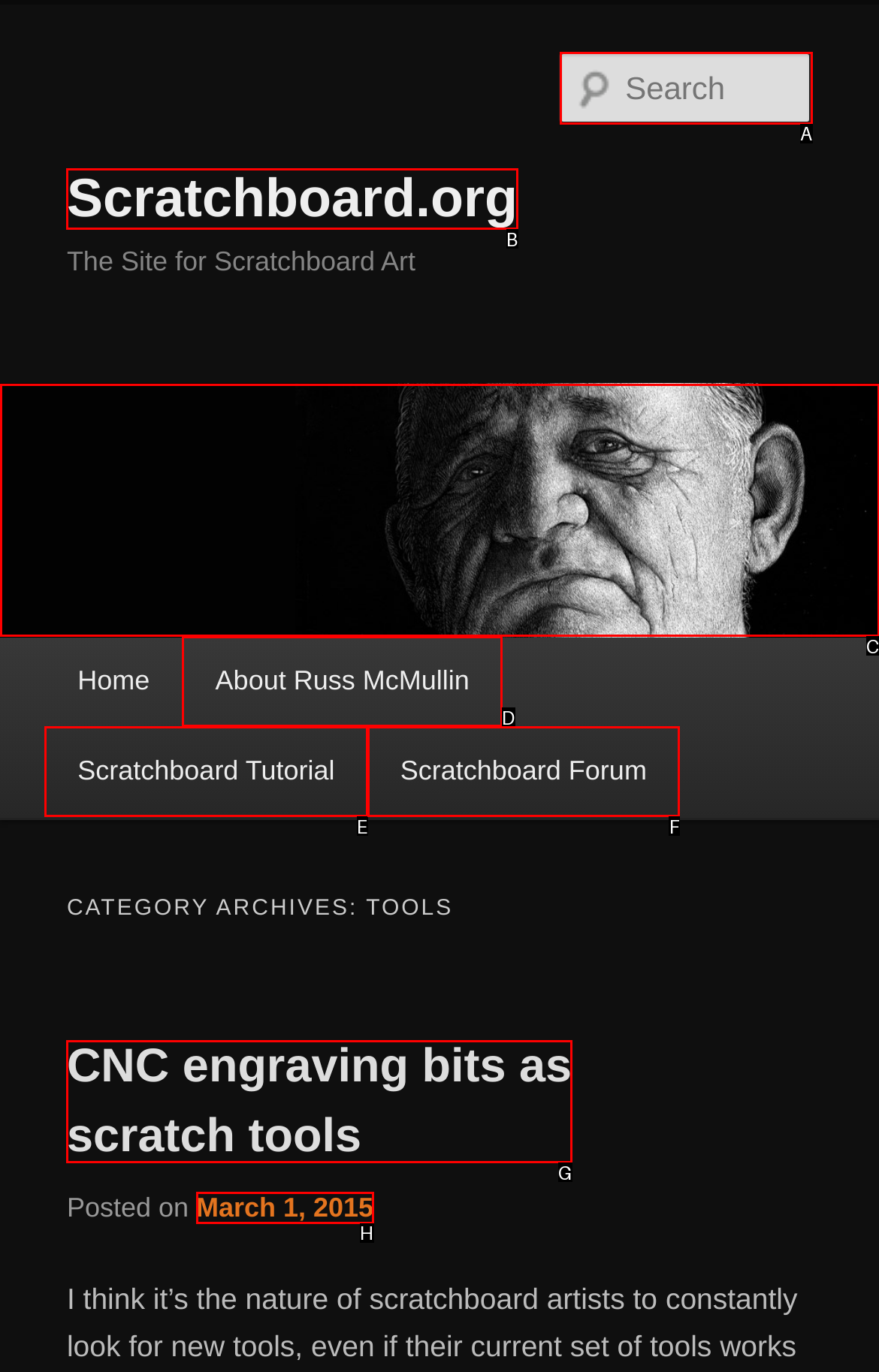Find the option that matches this description: FAQ
Provide the matching option's letter directly.

None